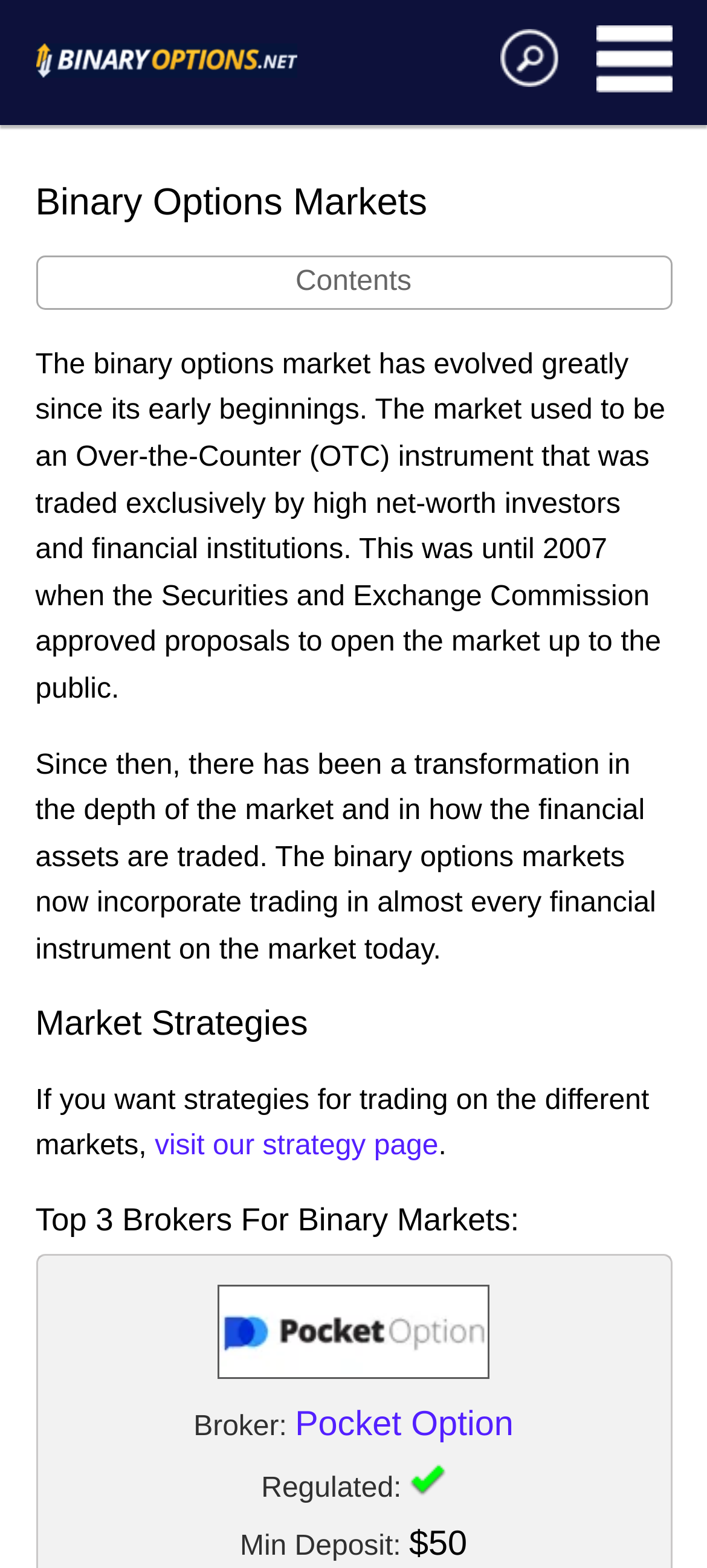What is the minimum deposit for Pocket Option?
Provide an in-depth and detailed answer to the question.

According to the description list detail, the minimum deposit for Pocket Option is $50, as indicated by the text '$50' under the 'Min Deposit' category.